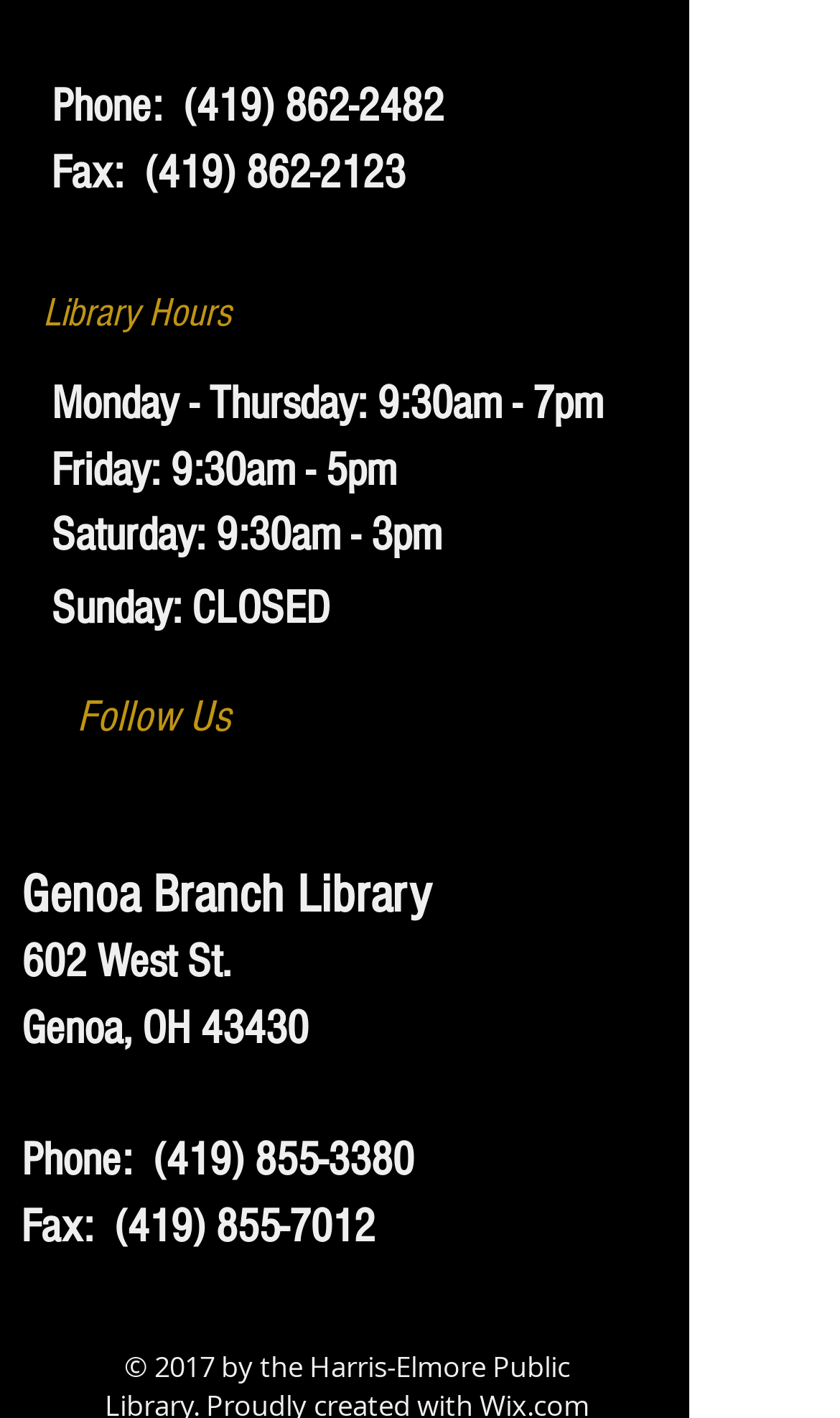What is the fax number of the Genoa Branch Library?
Look at the image and respond with a one-word or short-phrase answer.

(419) 855-7012